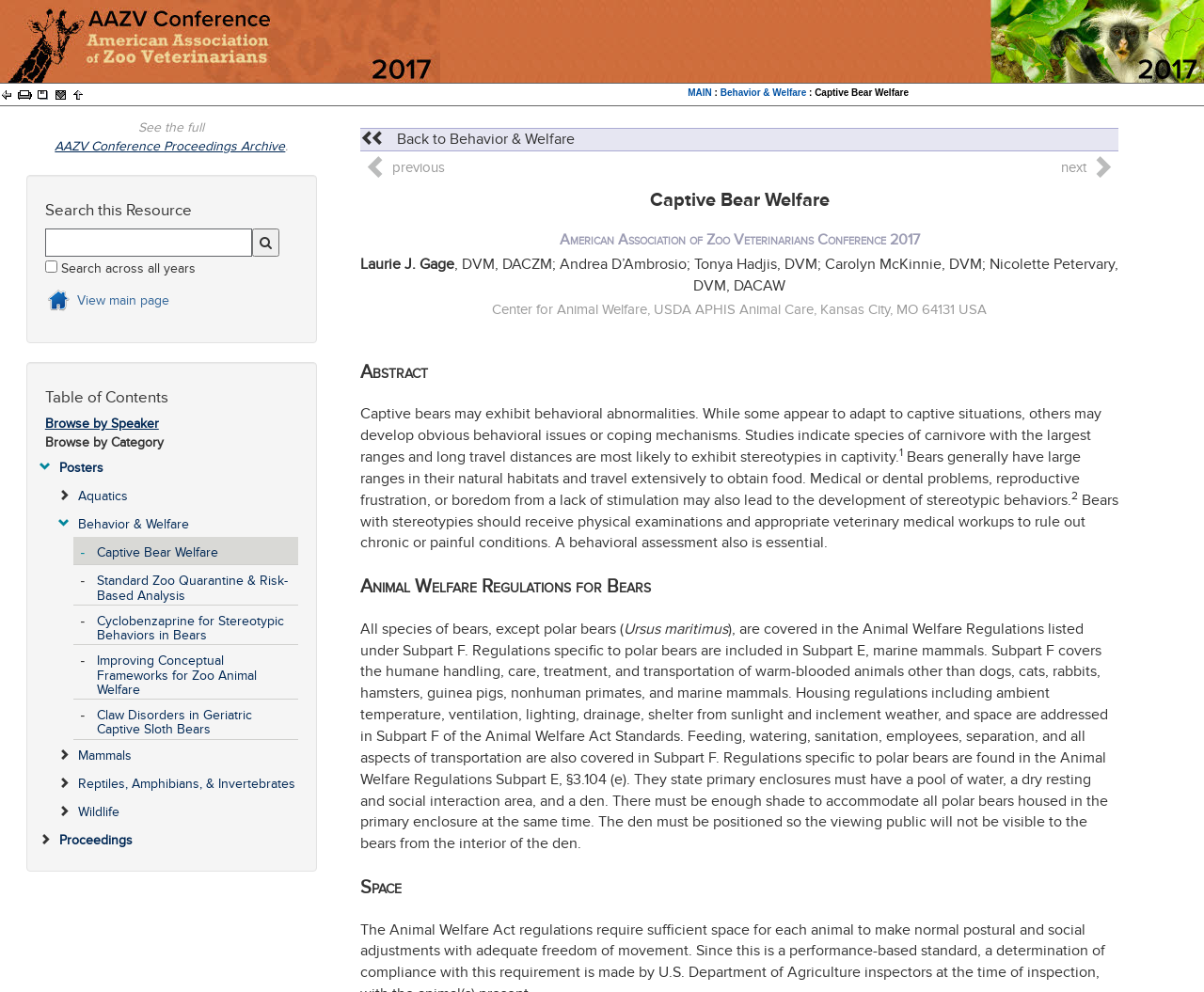Provide a one-word or brief phrase answer to the question:
What is the purpose of the behavioral assessment?

To rule out chronic or painful conditions